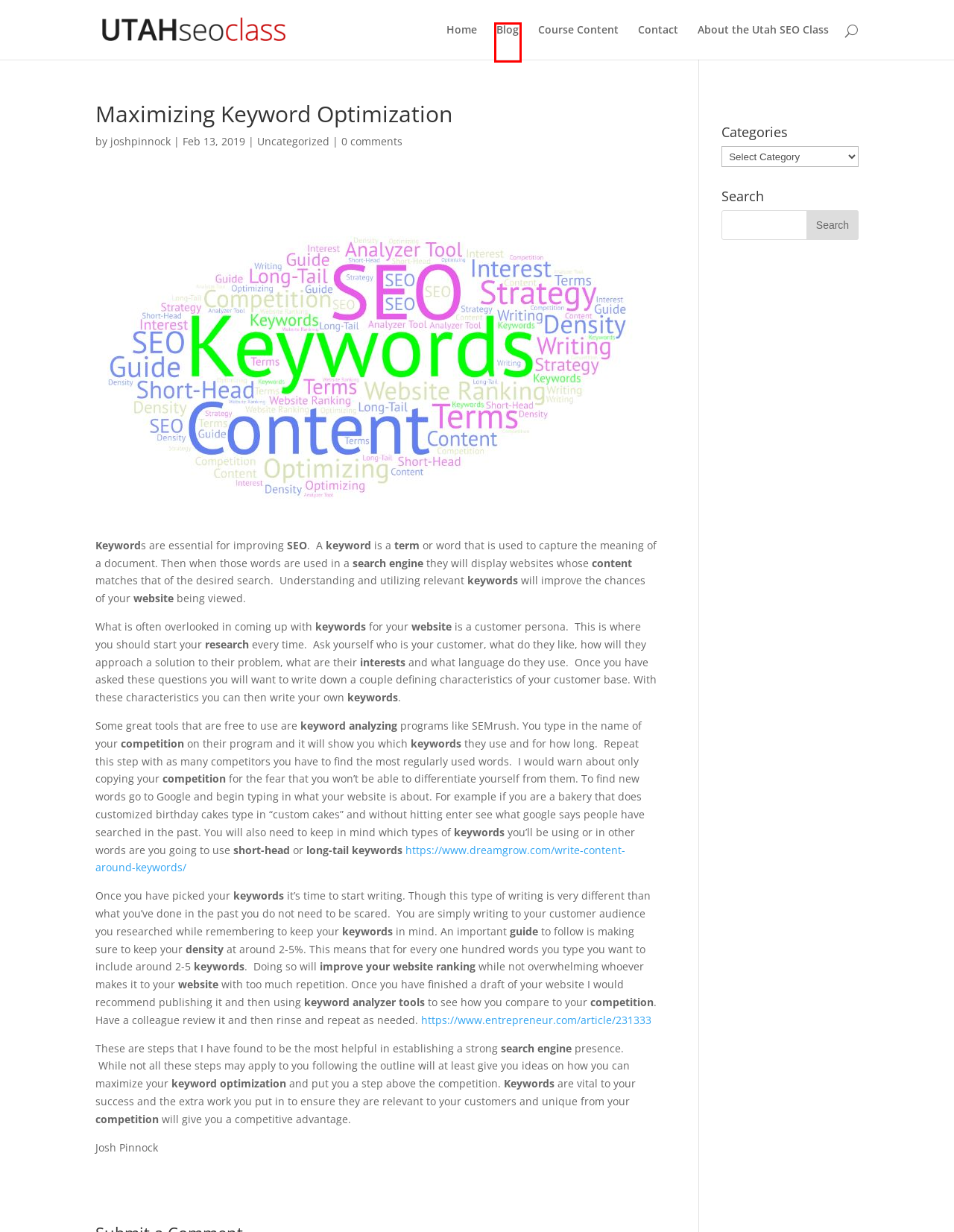You are given a webpage screenshot where a red bounding box highlights an element. Determine the most fitting webpage description for the new page that loads after clicking the element within the red bounding box. Here are the candidates:
A. Utah SEO search engine ranking course content - University of Utah
B. Contact - Utah SEO Class
C. Uncategorized Archives - Utah SEO Class
D. Blog - Utah SEO Class
E. Utah SEO Training Services | University of Utah Eccles School of Business
F. How to Write Content Around Keywords to Boost Your Rankings - Dreamgrow
G. About the Utah SEO Class. Marketing 6320 at the University of Utah
H. joshpinnock, Author at Utah SEO Class

D